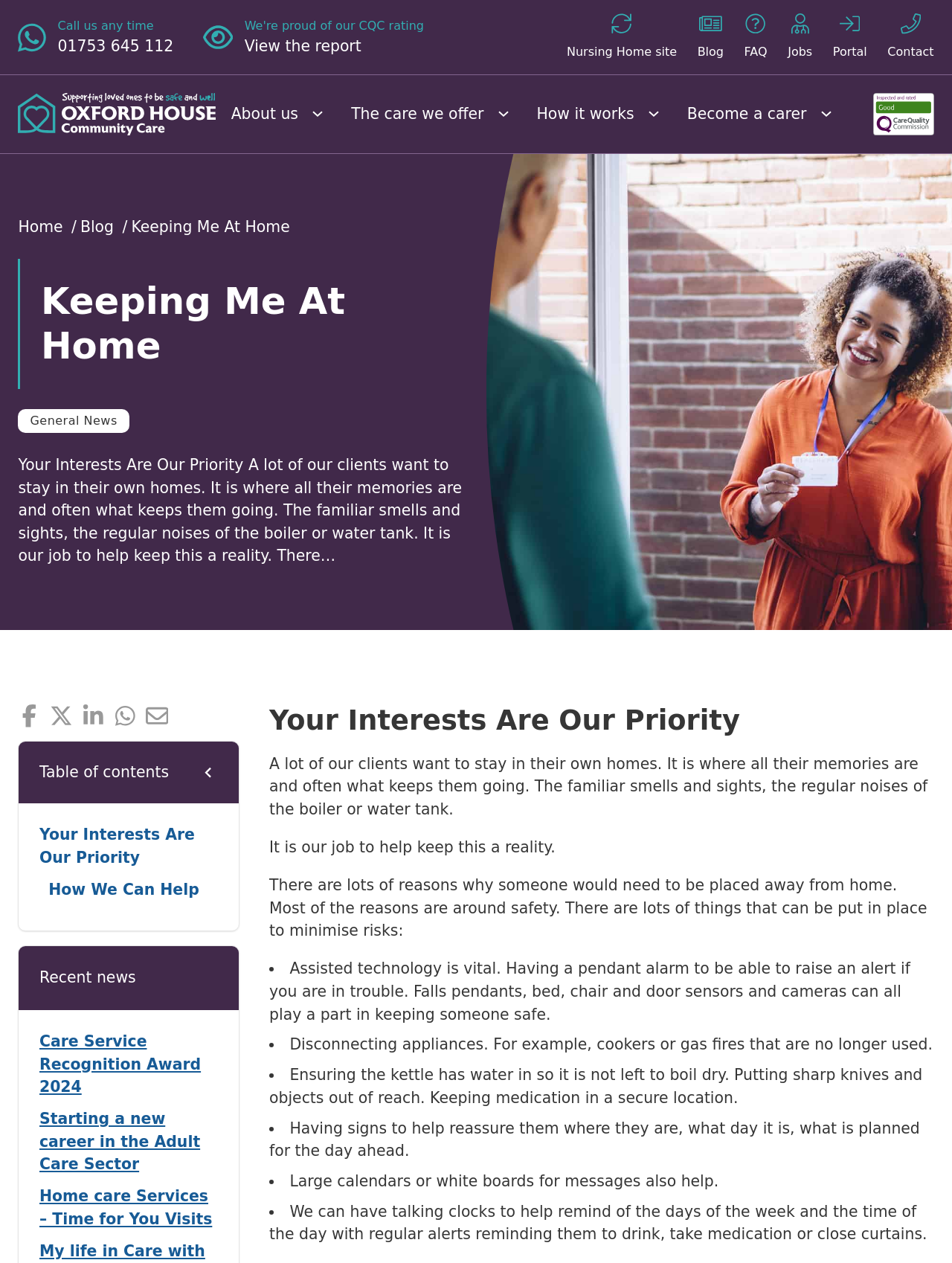Identify the bounding box coordinates for the UI element described by the following text: "How it works". Provide the coordinates as four float numbers between 0 and 1, in the format [left, top, right, bottom].

[0.549, 0.071, 0.68, 0.11]